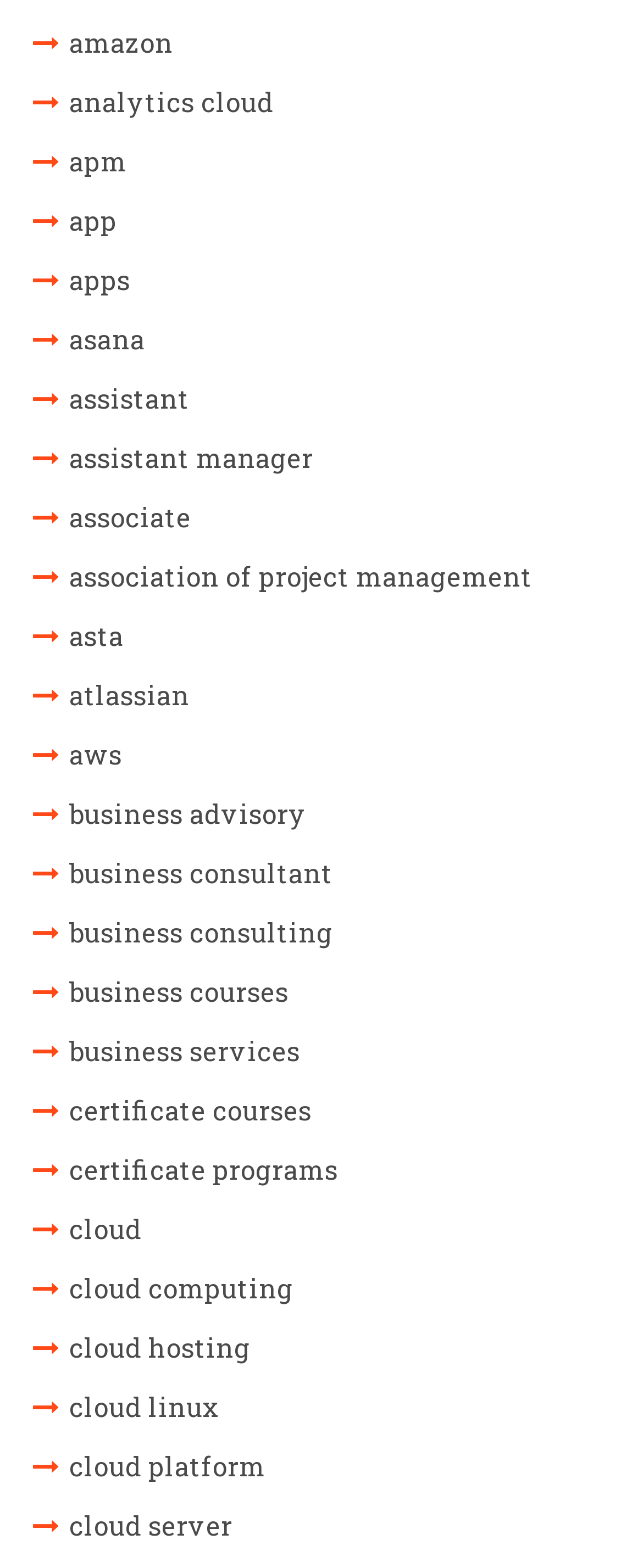How many links are there on the webpage? Look at the image and give a one-word or short phrase answer.

24